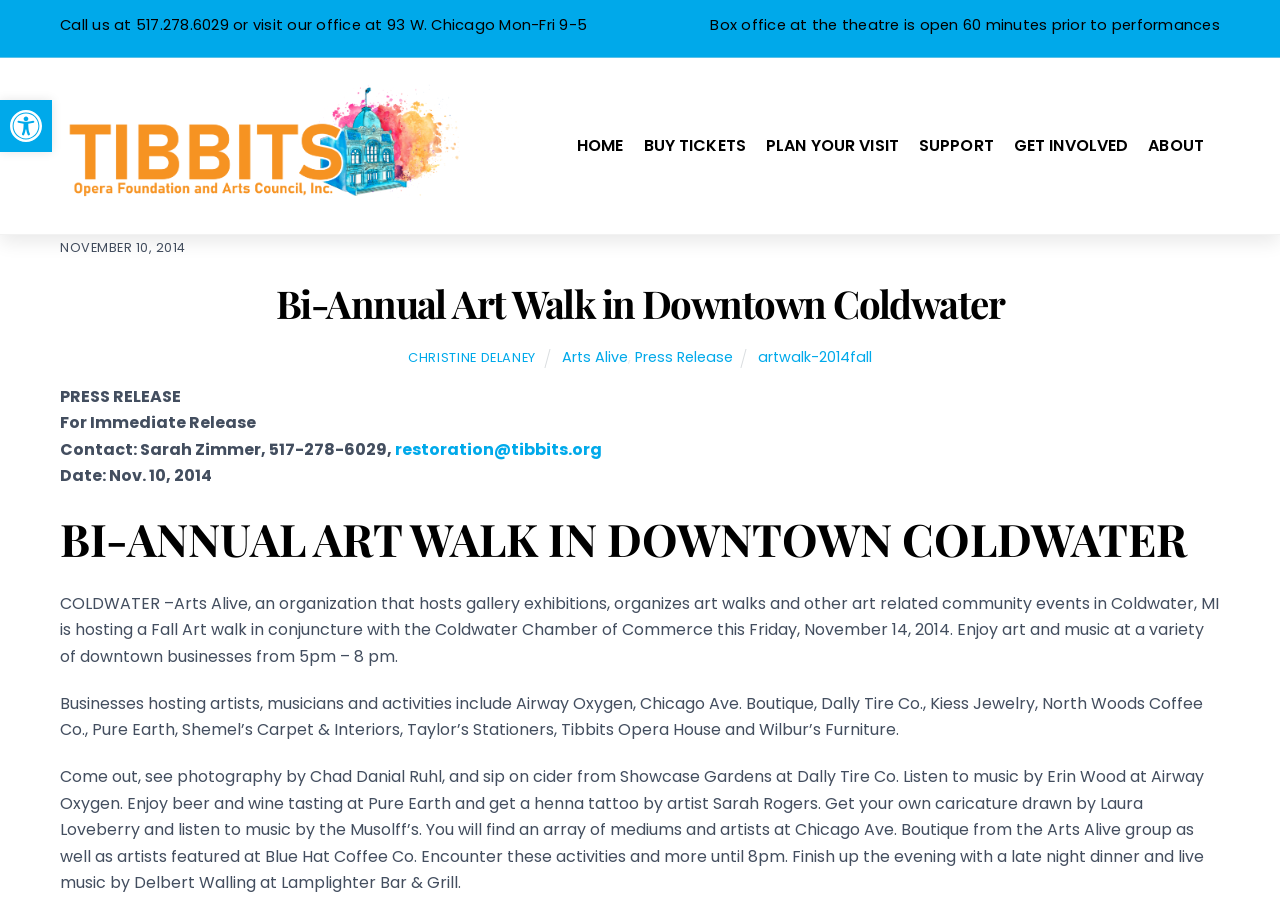What is the name of the coffee shop hosting an artist?
Based on the screenshot, provide a one-word or short-phrase response.

Blue Hat Coffee Co.